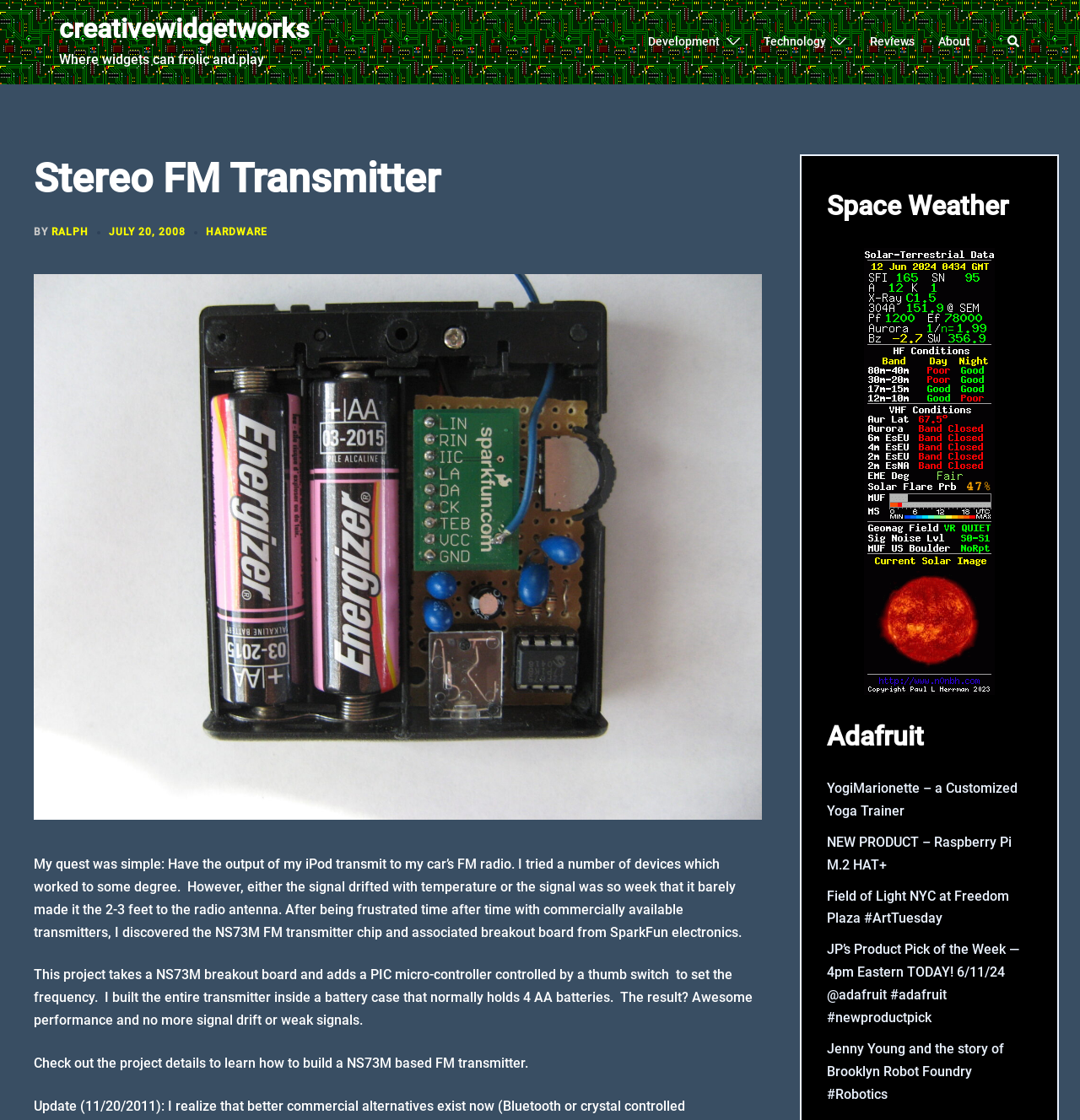Identify the bounding box coordinates of the region that should be clicked to execute the following instruction: "Check out the 'Adafruit' section".

[0.765, 0.643, 0.955, 0.672]